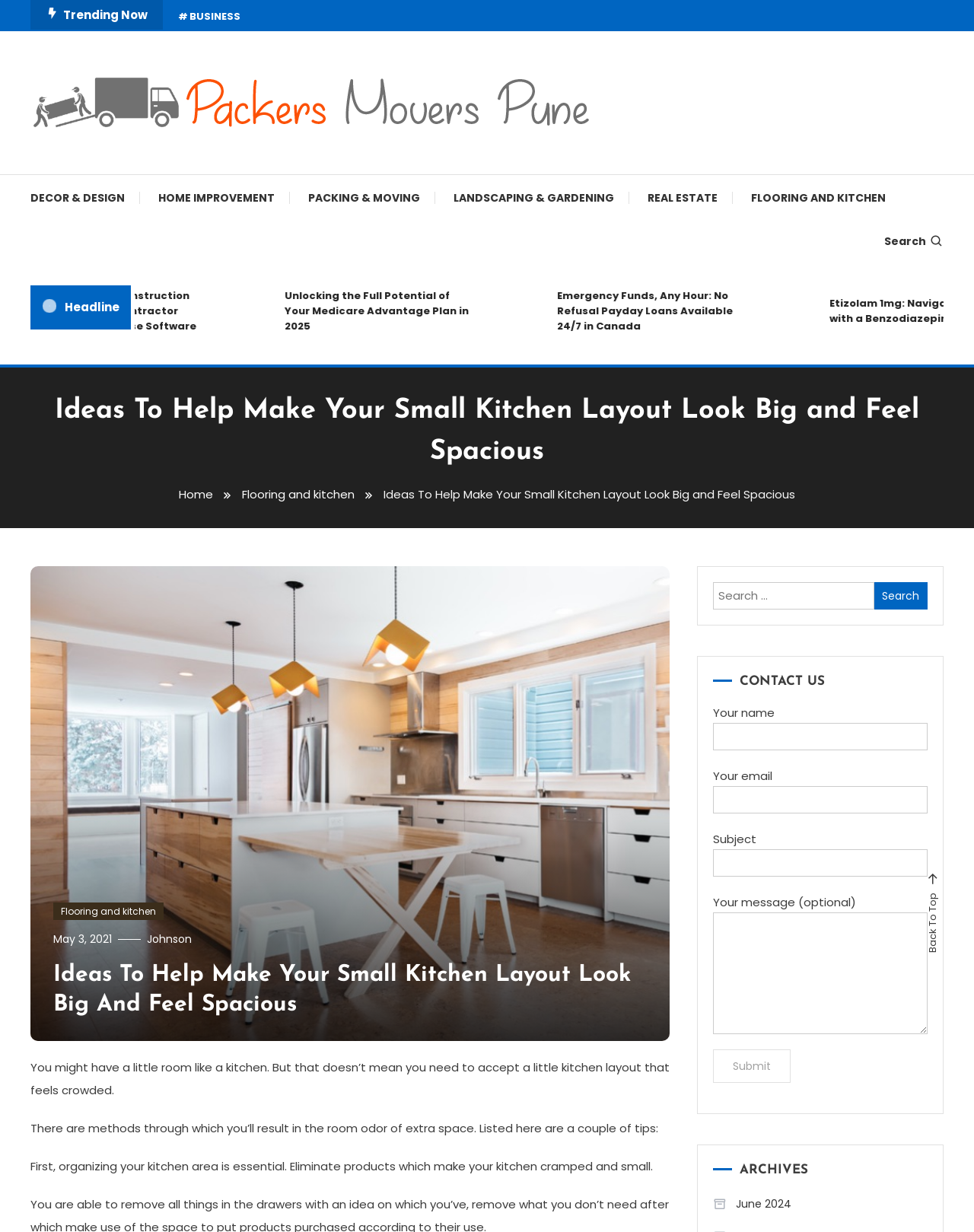What is the date of the blog post?
Provide an in-depth and detailed explanation in response to the question.

I found the date of the blog post by examining the link element with the text 'May 3, 2021', which is located below the blog post title. This link element is likely indicating the publication date of the blog post.